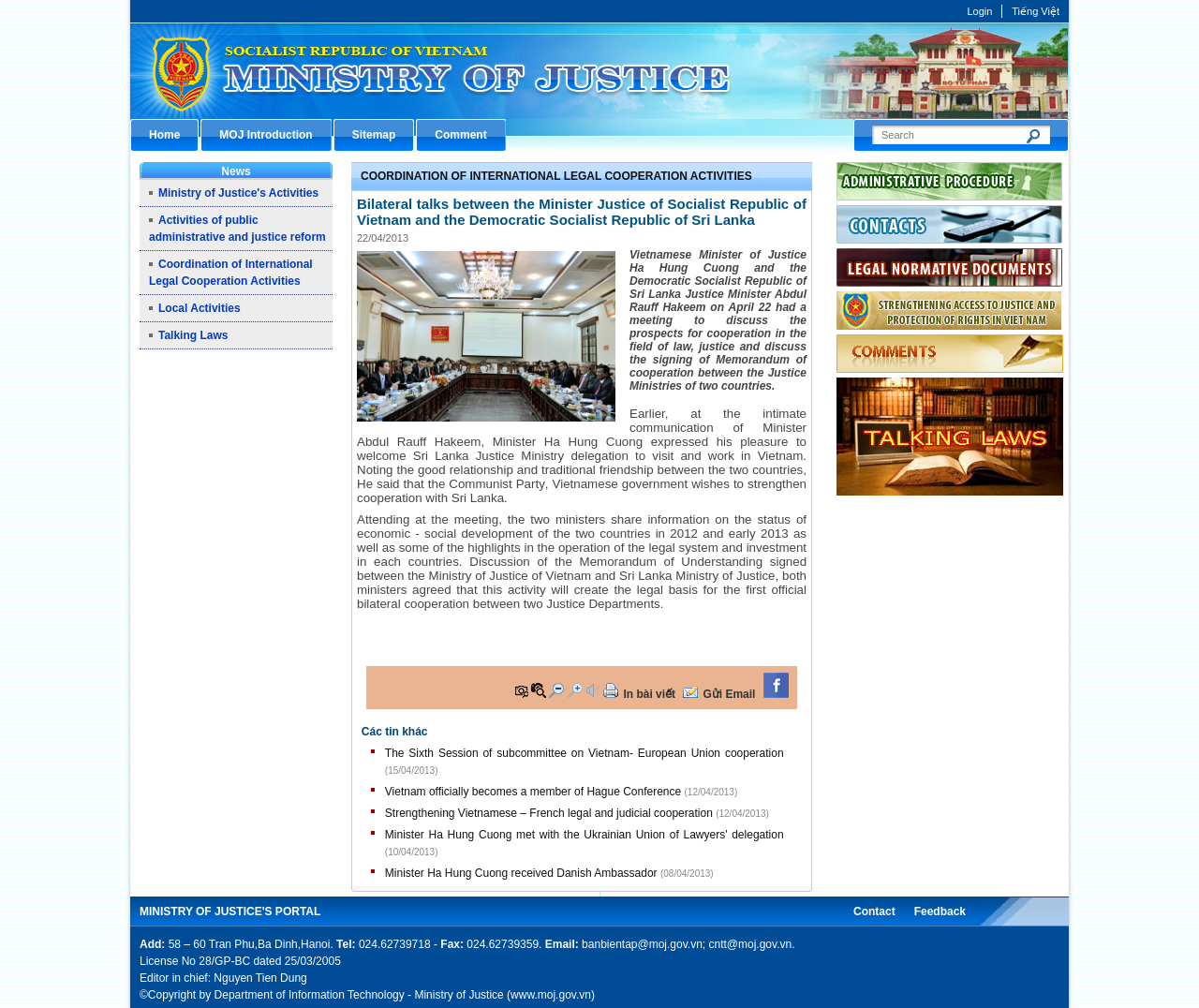Please identify the coordinates of the bounding box for the clickable region that will accomplish this instruction: "Search for something".

[0.727, 0.125, 0.876, 0.143]